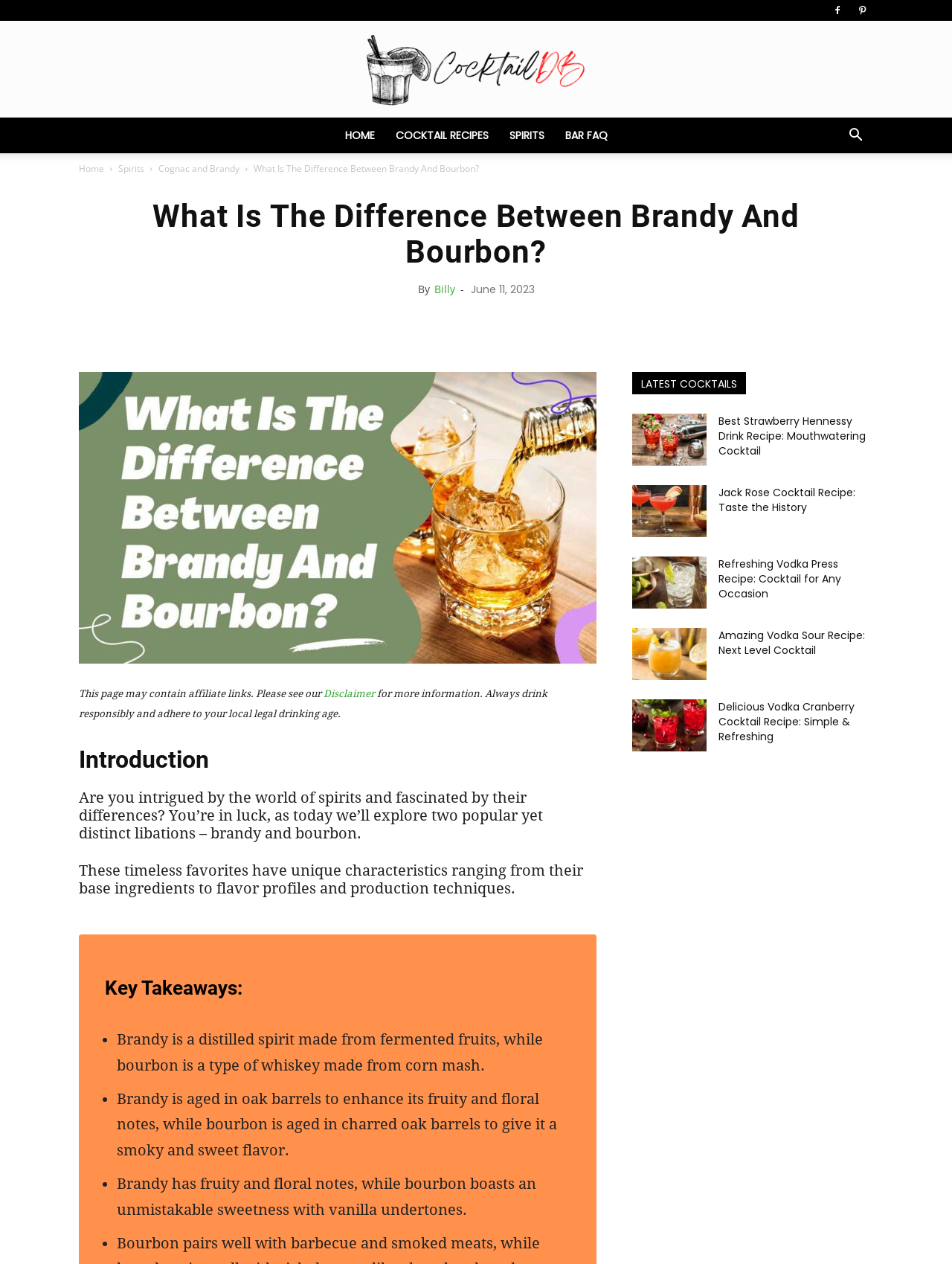Extract the bounding box coordinates for the UI element described as: "Freebies".

None